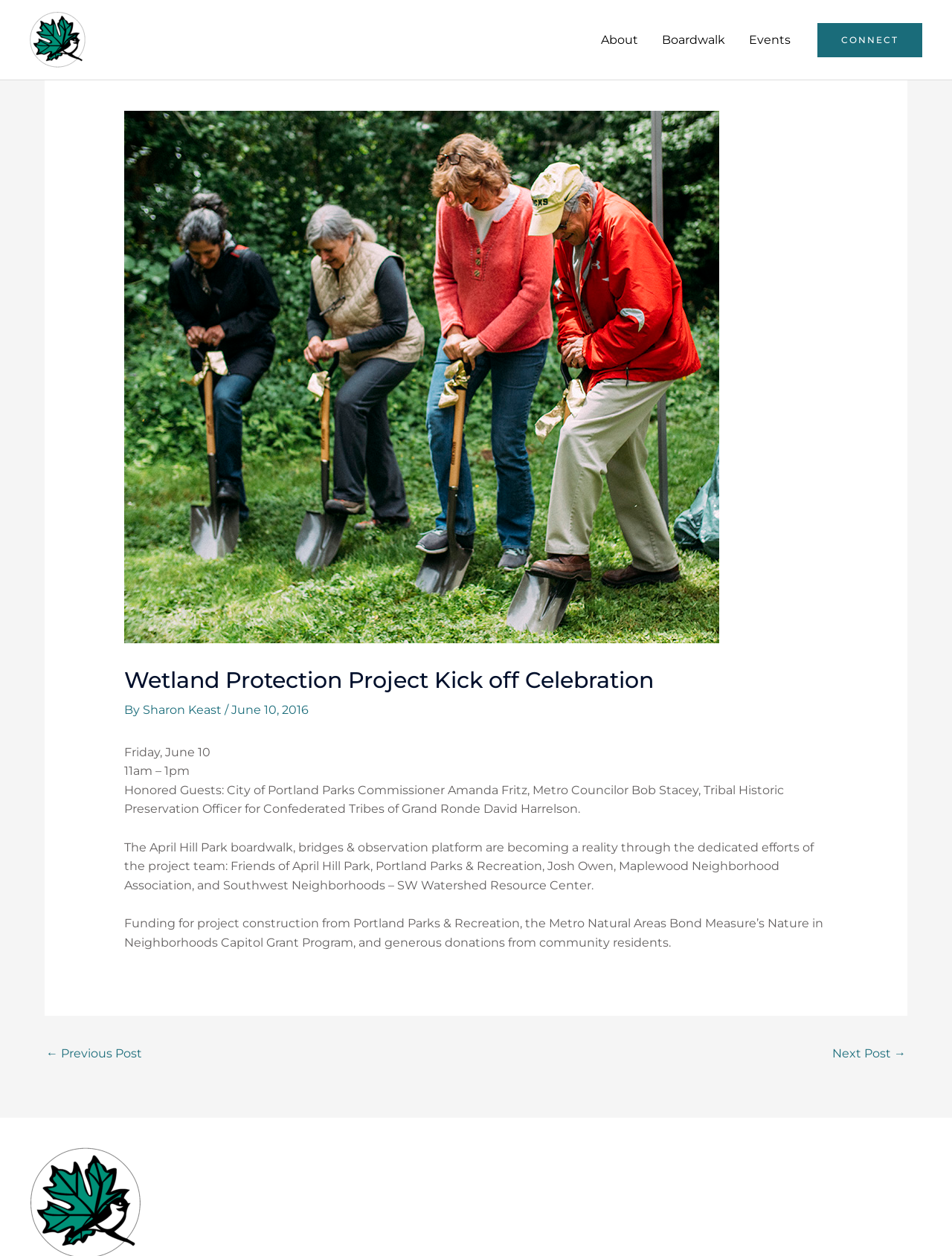Illustrate the webpage thoroughly, mentioning all important details.

The webpage is about the Wetland Protection Project Kickoff Celebration organized by Friends of April Hill Park. At the top left corner, there is a logo with a white background, accompanied by a link to the Friends of April Hill Park website. 

To the right of the logo, there is a navigation menu with links to different sections of the website, including "About", "Boardwalk", and "Events". On the top right corner, there is another link labeled "CONNECT".

The main content of the webpage is an article about the Wetland Protection Project Kickoff Celebration. It features a header with an image of a groundbreaking ceremony and a heading that matches the title of the webpage. Below the heading, there is a byline with the author's name, Sharon Keast, and the date of the event, June 10, 2016.

The article then provides details about the event, including the time and honored guests. It also acknowledges the project team and funding sources for the project. 

At the bottom of the webpage, there is a post navigation menu with links to previous and next posts, as well as a link to the AHP Logo.